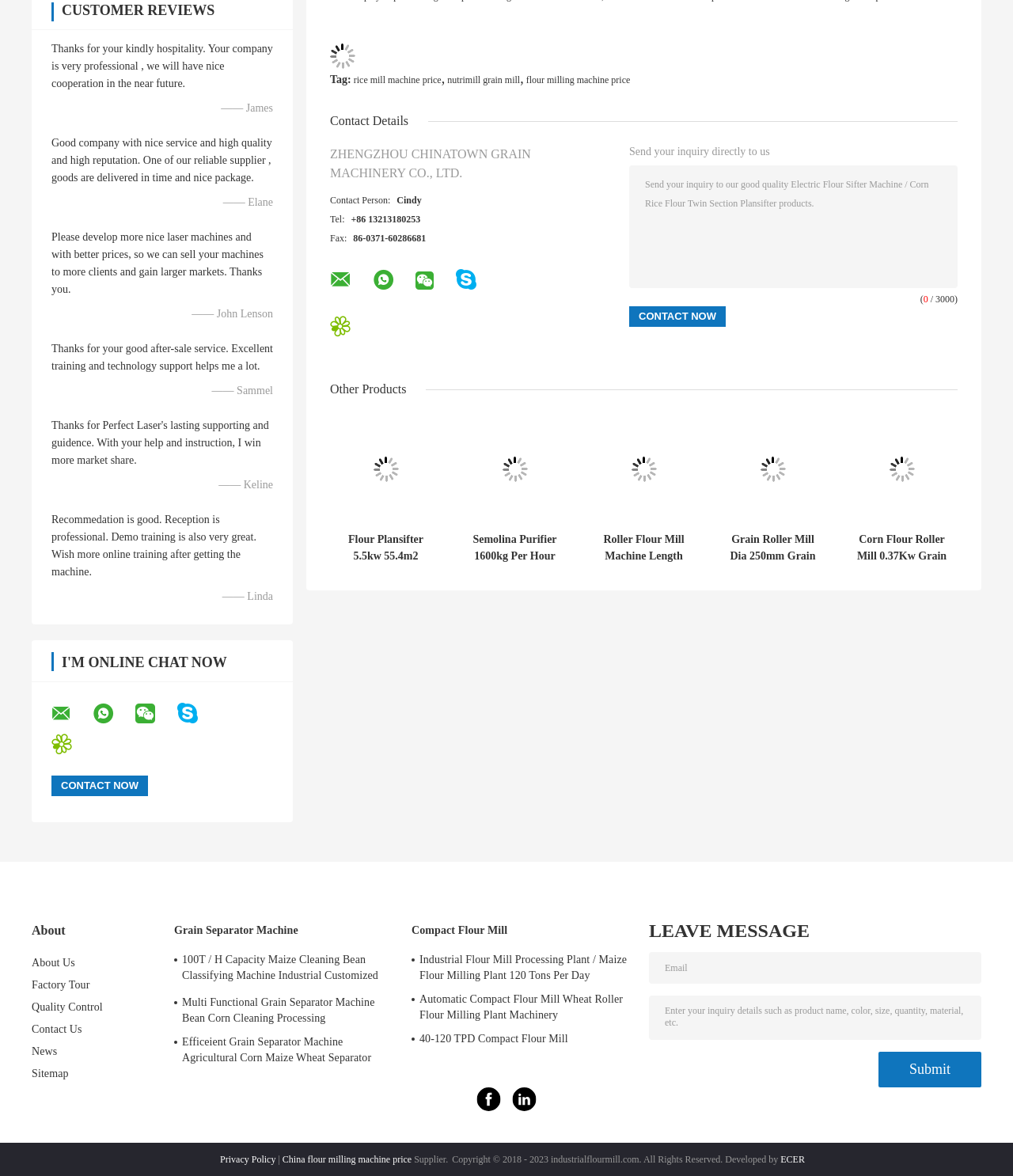What is the purpose of the 'Send your inquiry directly to us' section?
Answer the question with as much detail as possible.

I inferred the purpose of the 'Send your inquiry directly to us' section by looking at the text and the presence of a textbox, which suggests that users can input their inquiries and send them to the company.